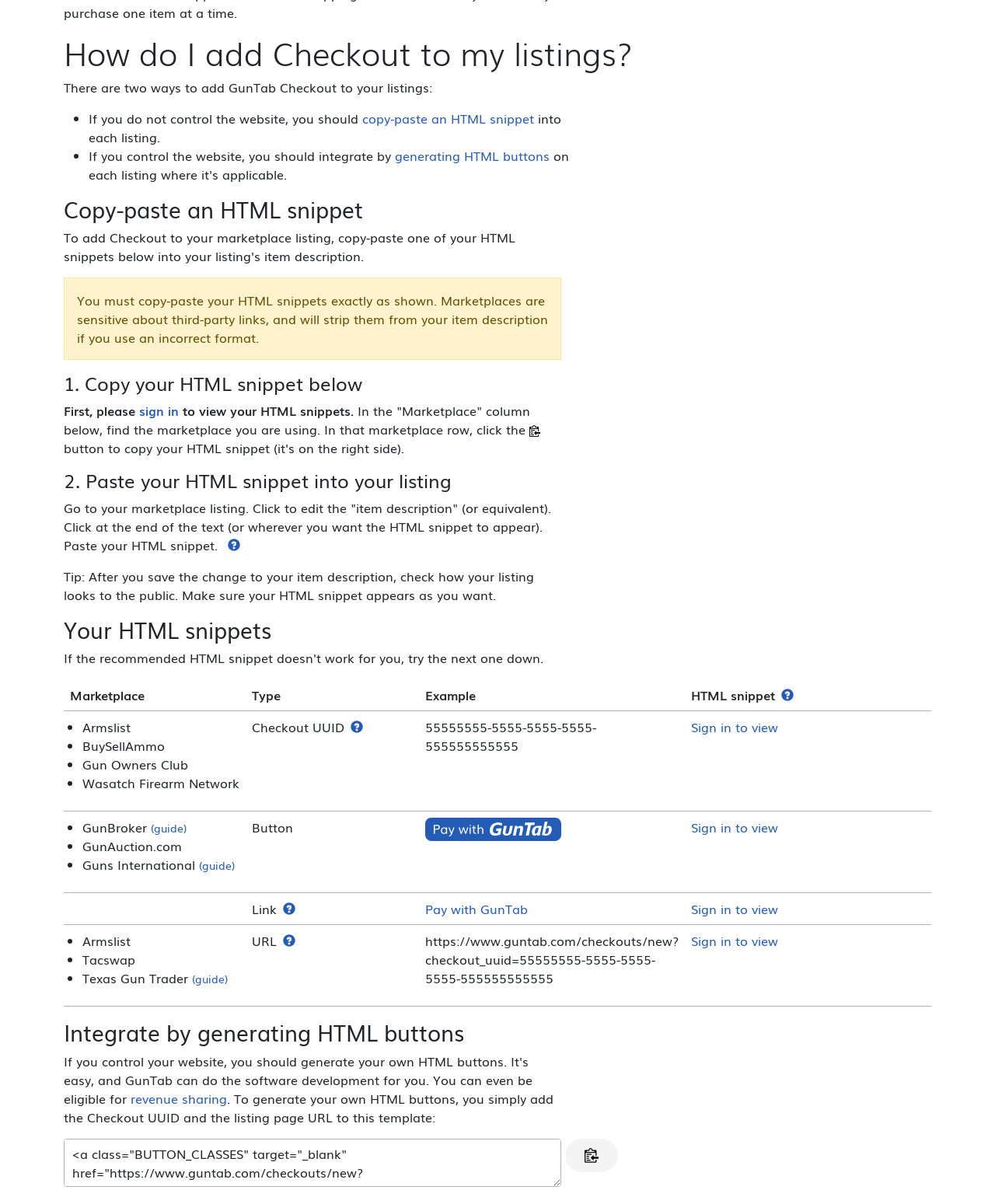Using the element description: "generating HTML buttons", determine the bounding box coordinates for the specified UI element. The coordinates should be four float numbers between 0 and 1, [left, top, right, bottom].

[0.397, 0.121, 0.552, 0.137]